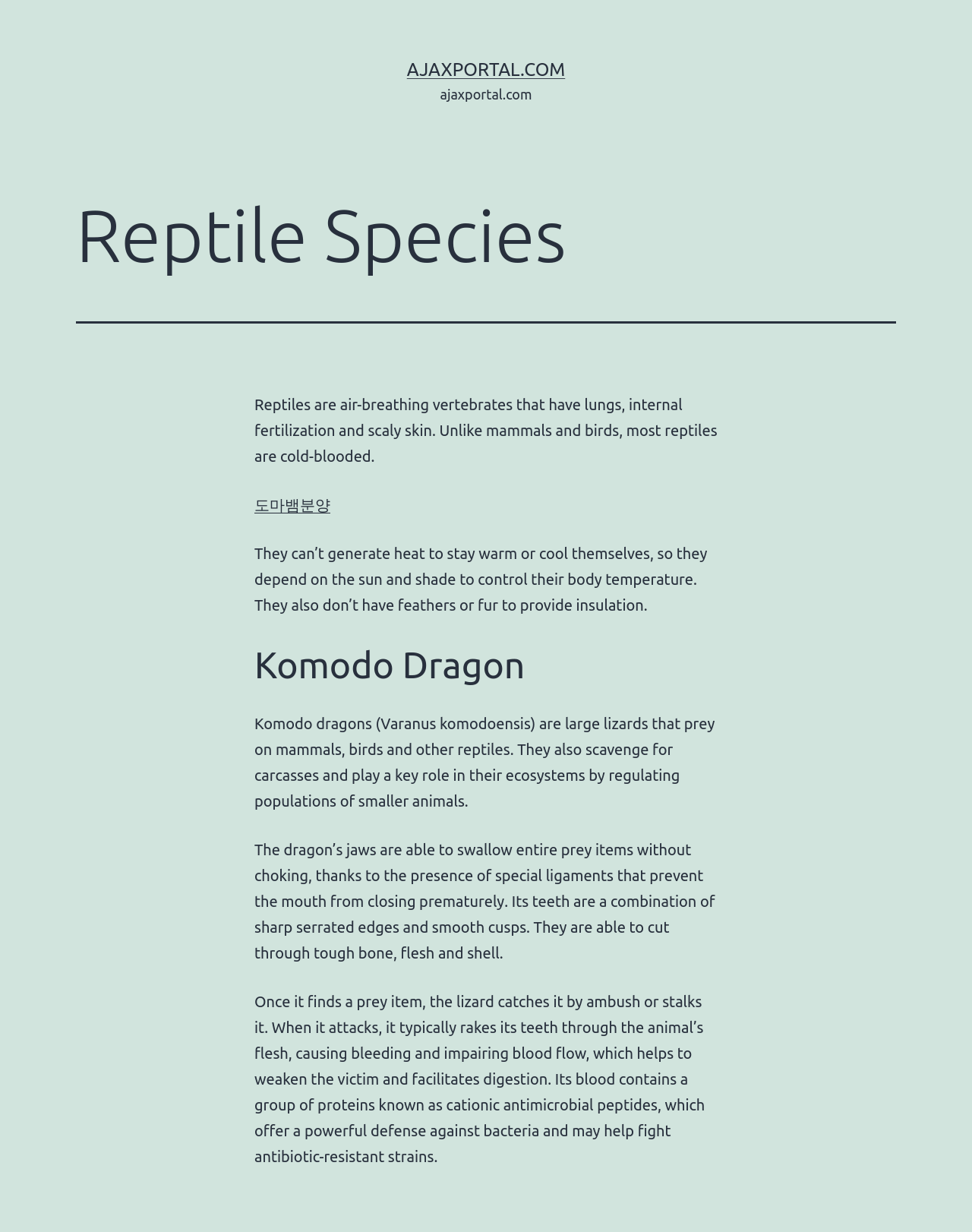Extract the bounding box for the UI element that matches this description: "도마뱀분양".

[0.262, 0.403, 0.34, 0.417]